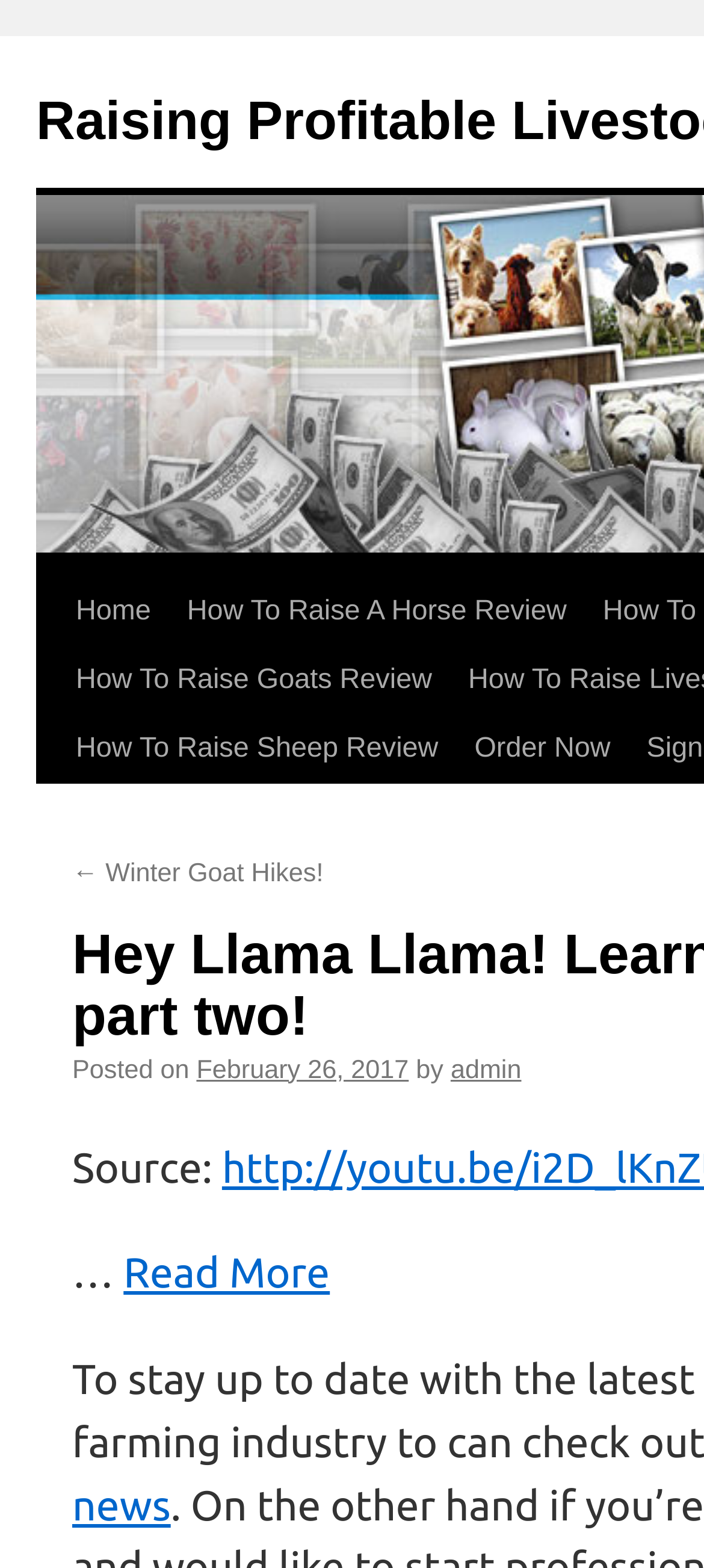Determine the bounding box coordinates for the area that needs to be clicked to fulfill this task: "Show Networks navigation items". The coordinates must be given as four float numbers between 0 and 1, i.e., [left, top, right, bottom].

None